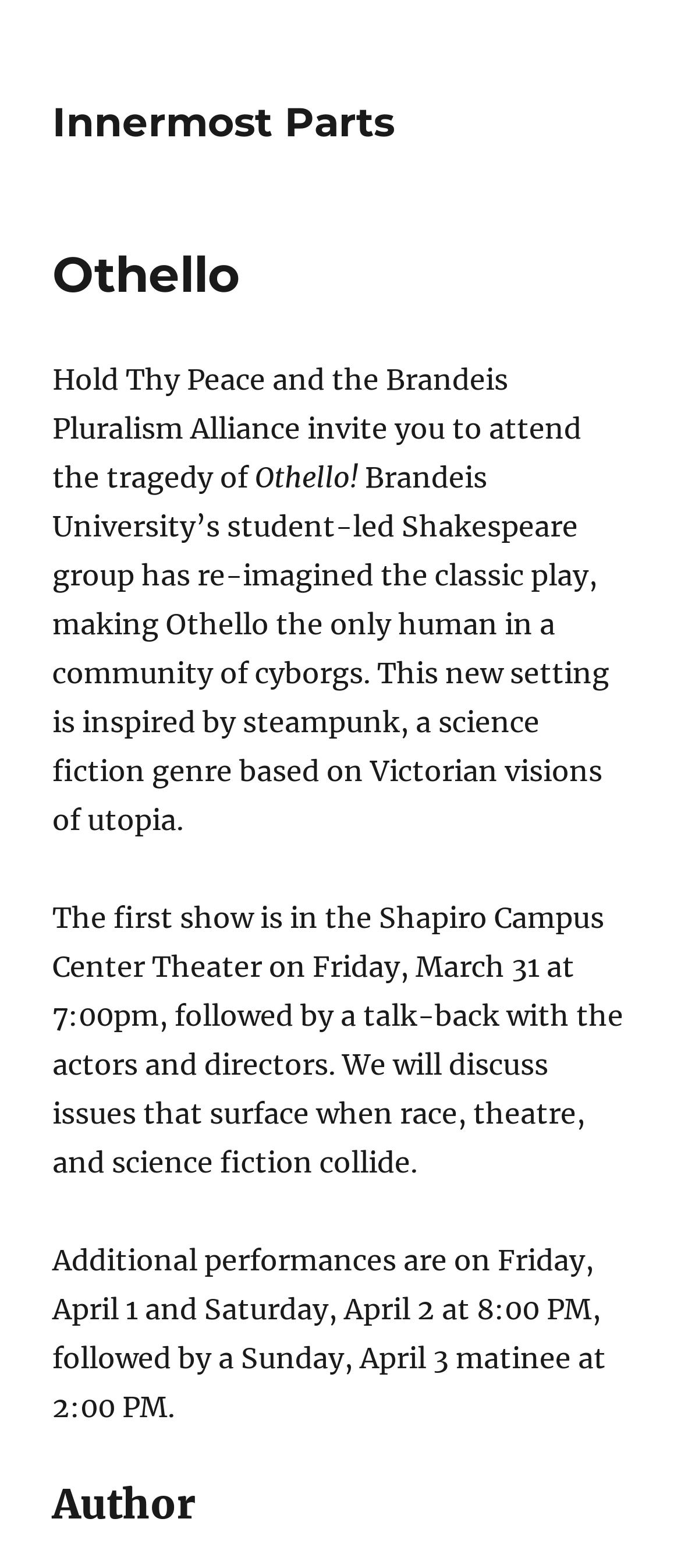What will be discussed after the first show?
Using the visual information, answer the question in a single word or phrase.

Issues of race, theatre, and science fiction